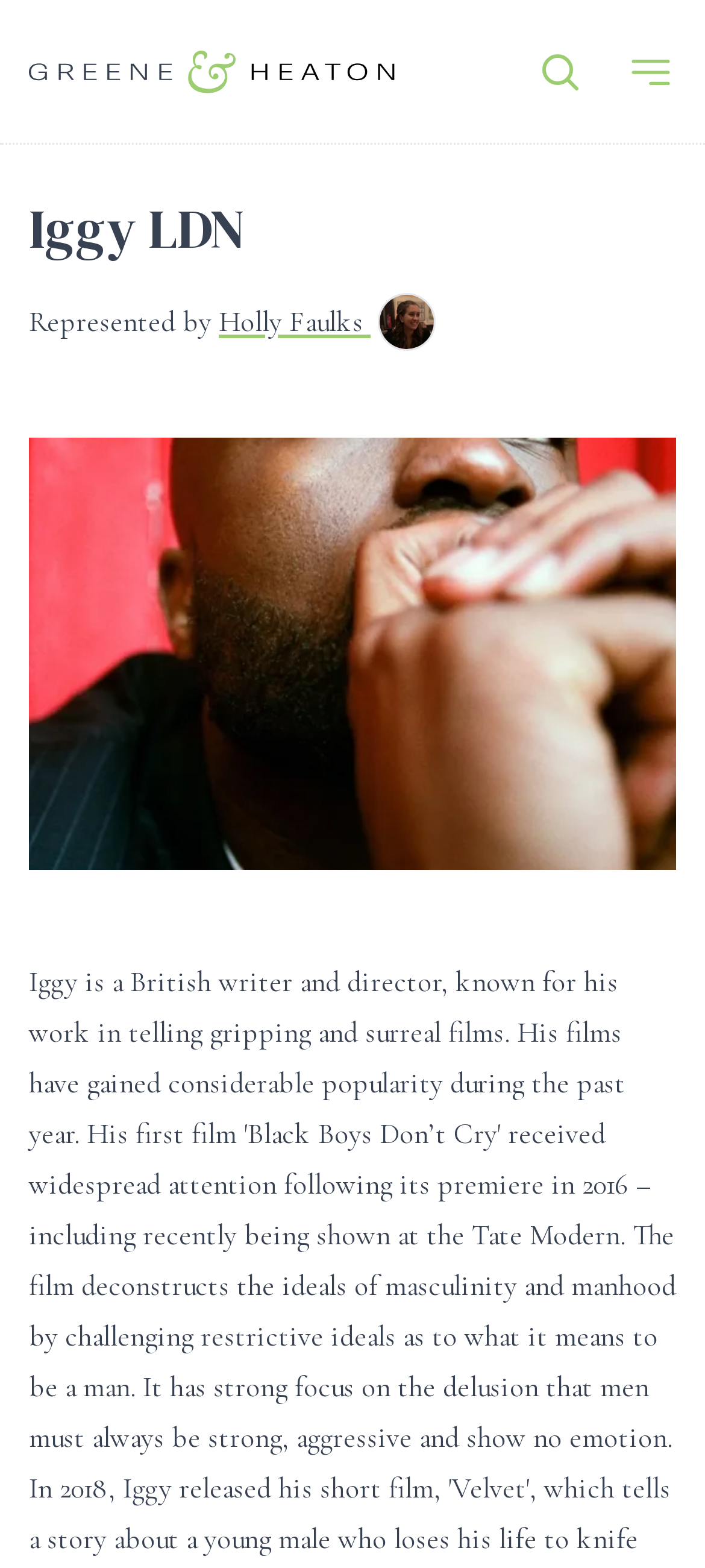Provide a brief response to the question using a single word or phrase: 
What is the name of the image at the top of the webpage?

Iggy LDN